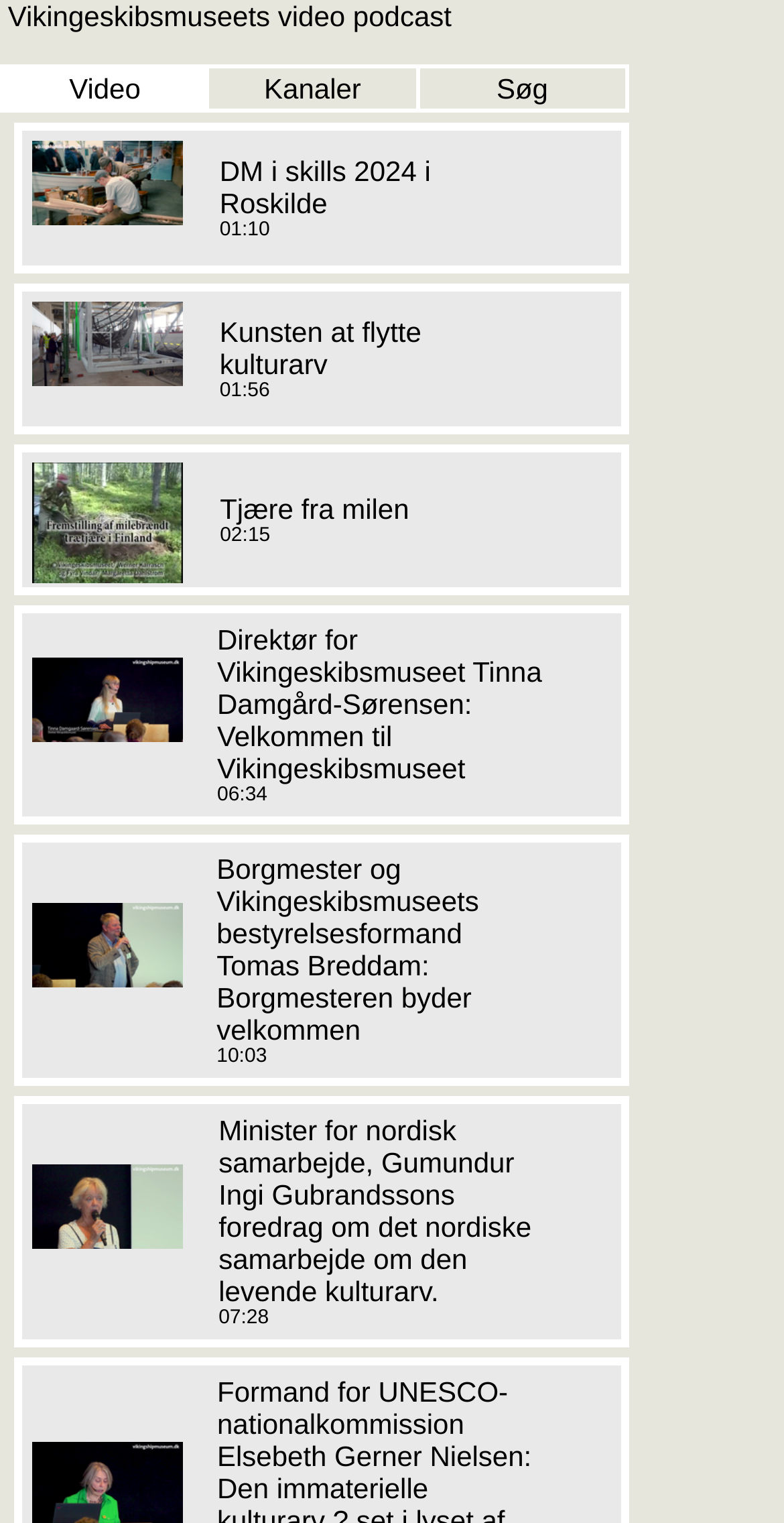Give a short answer to this question using one word or a phrase:
How many video categories are there?

3